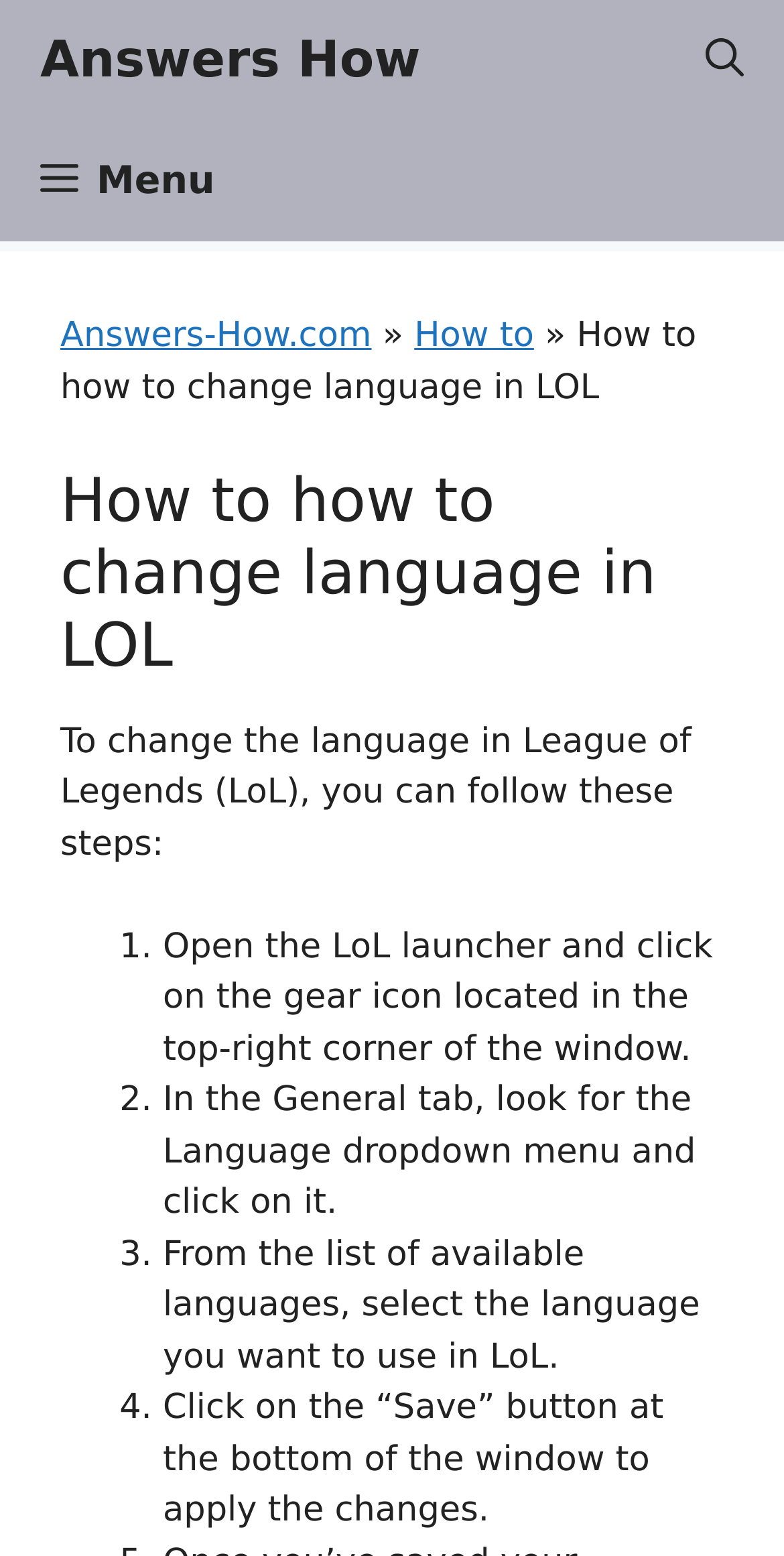Use a single word or phrase to answer the question: What do you need to click to apply the language changes?

Save button